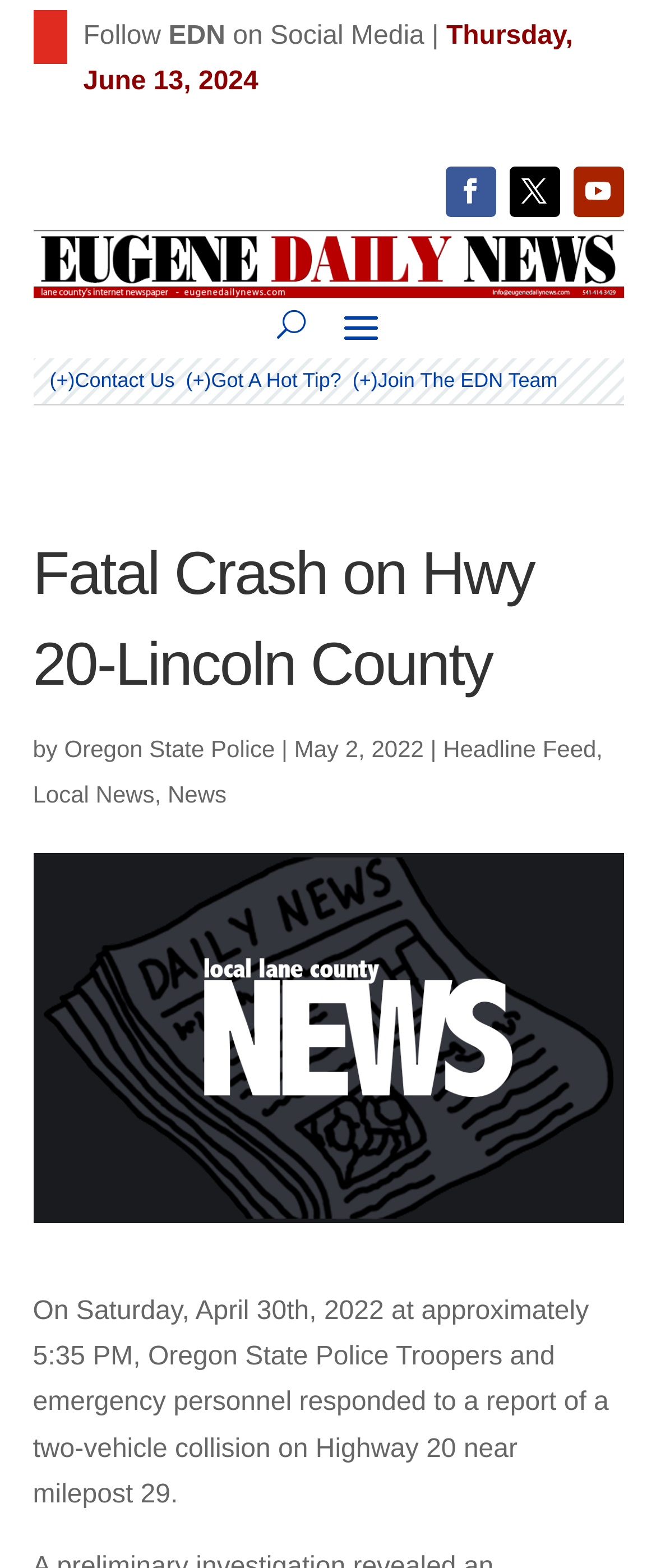Kindly determine the bounding box coordinates for the area that needs to be clicked to execute this instruction: "Click on Oregon State Police".

[0.098, 0.469, 0.419, 0.486]